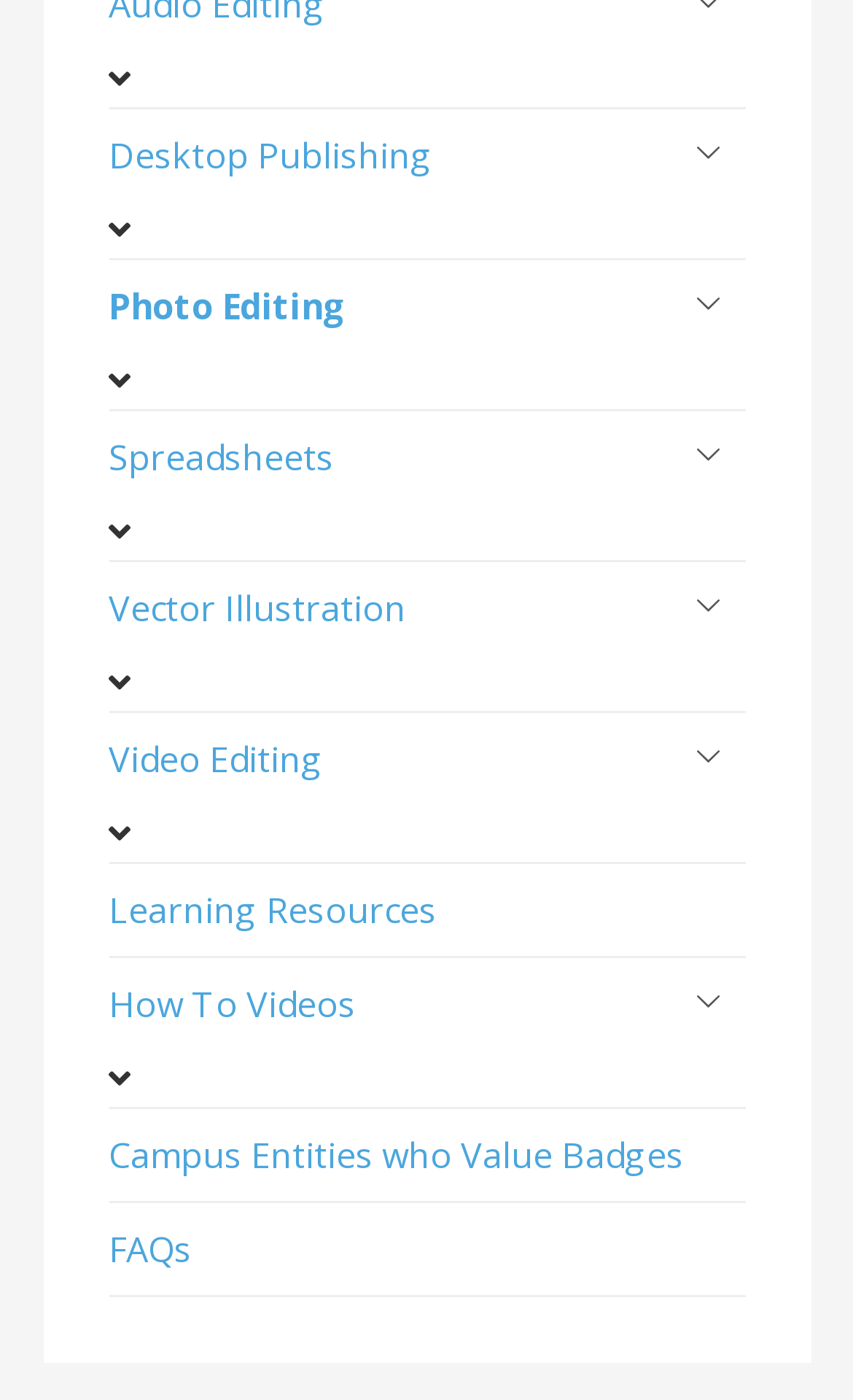Could you specify the bounding box coordinates for the clickable section to complete the following instruction: "Watch How To Videos"?

[0.127, 0.685, 0.873, 0.75]